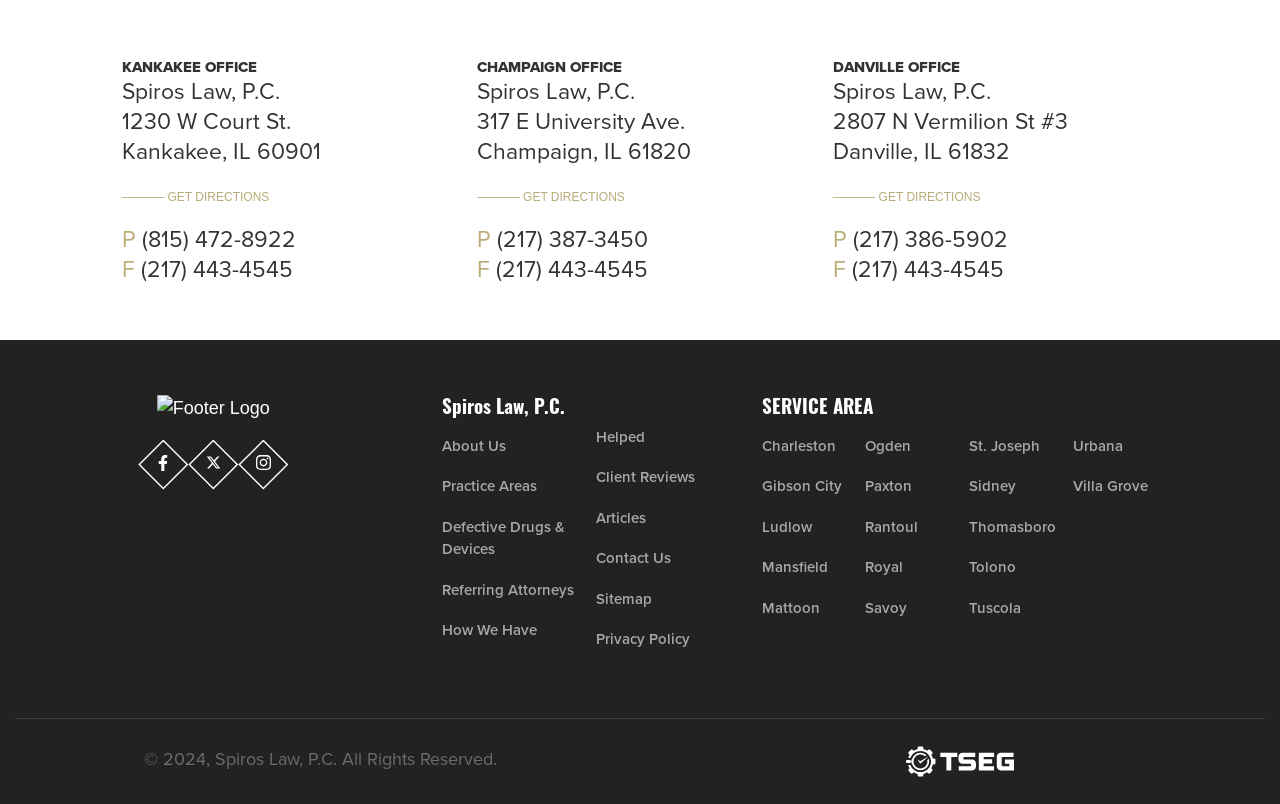Identify the bounding box for the given UI element using the description provided. Coordinates should be in the format (top-left x, top-left y, bottom-right x, bottom-right y) and must be between 0 and 1. Here is the description: St. Joseph

[0.757, 0.529, 0.824, 0.58]